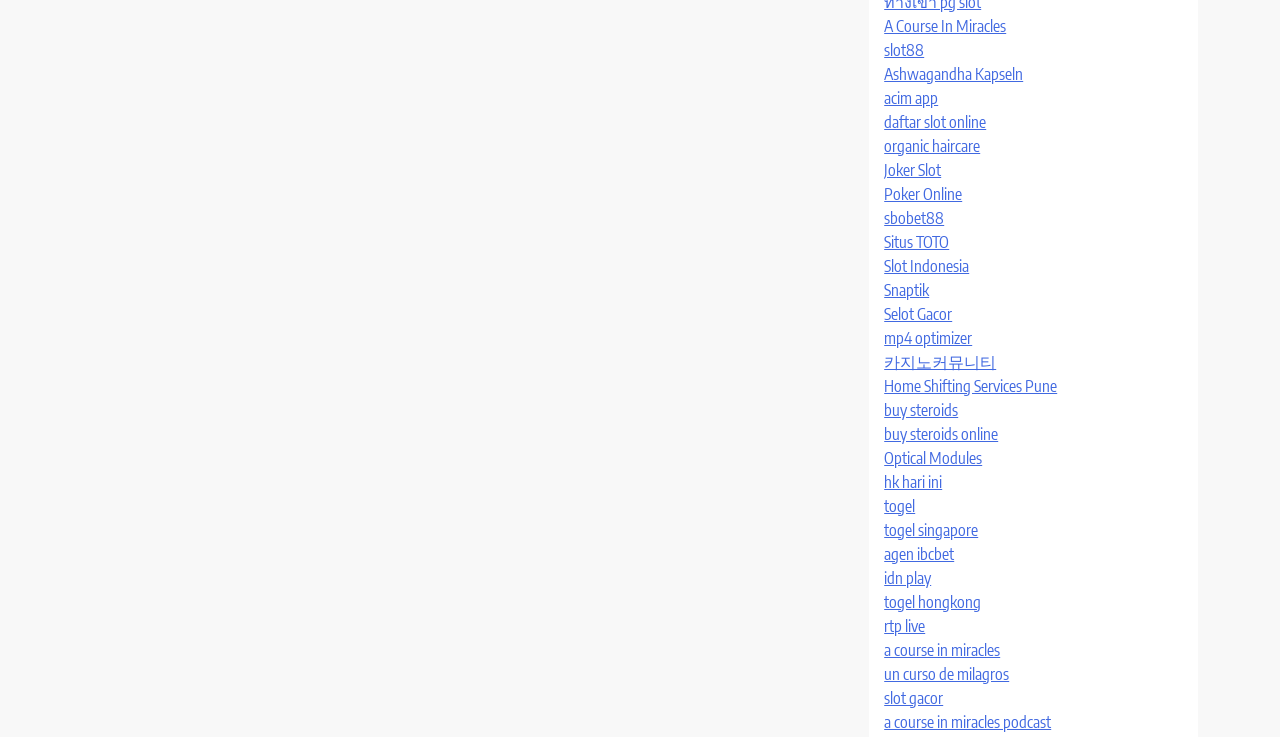Please respond in a single word or phrase: 
Is there a link to a podcast on this webpage?

Yes